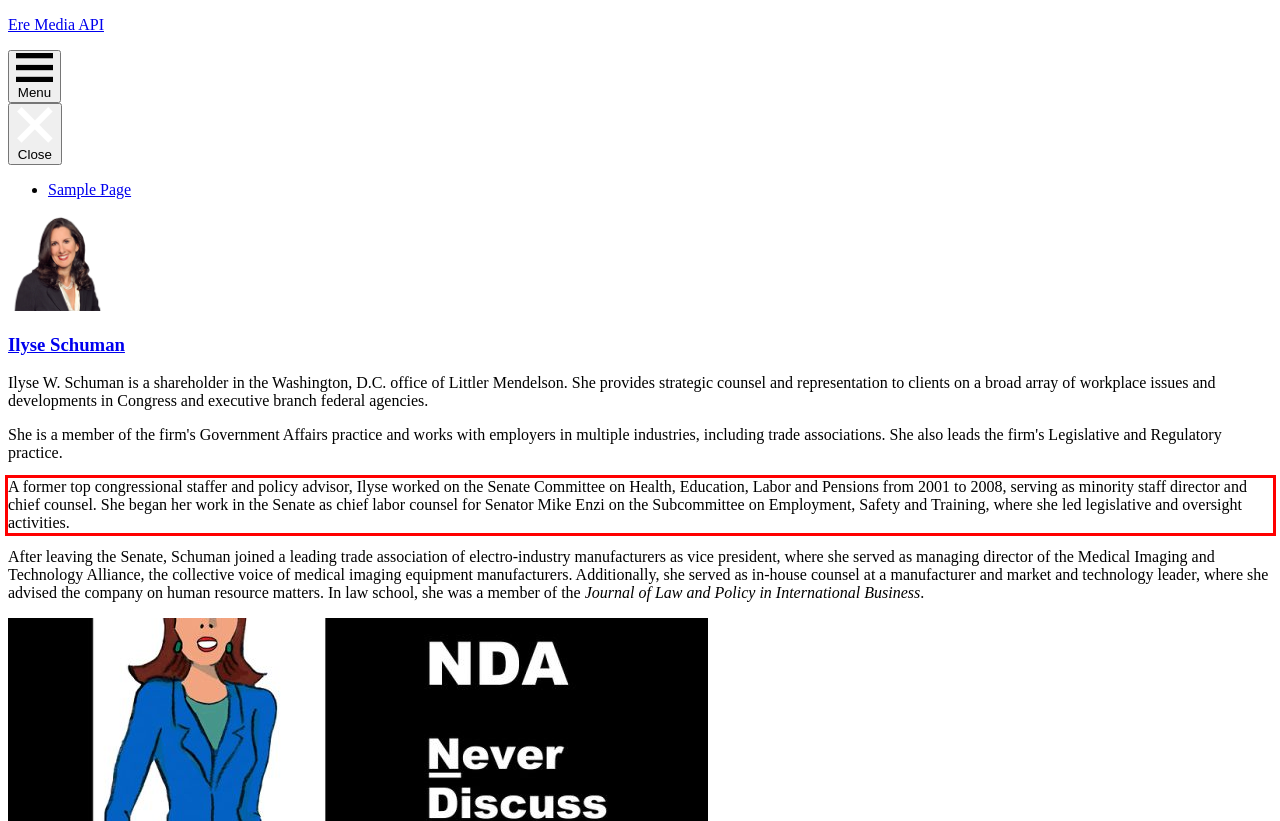You have a screenshot with a red rectangle around a UI element. Recognize and extract the text within this red bounding box using OCR.

A former top congressional staffer and policy advisor, Ilyse worked on the Senate Committee on Health, Education, Labor and Pensions from 2001 to 2008, serving as minority staff director and chief counsel. She began her work in the Senate as chief labor counsel for Senator Mike Enzi on the Subcommittee on Employment, Safety and Training, where she led legislative and oversight activities.